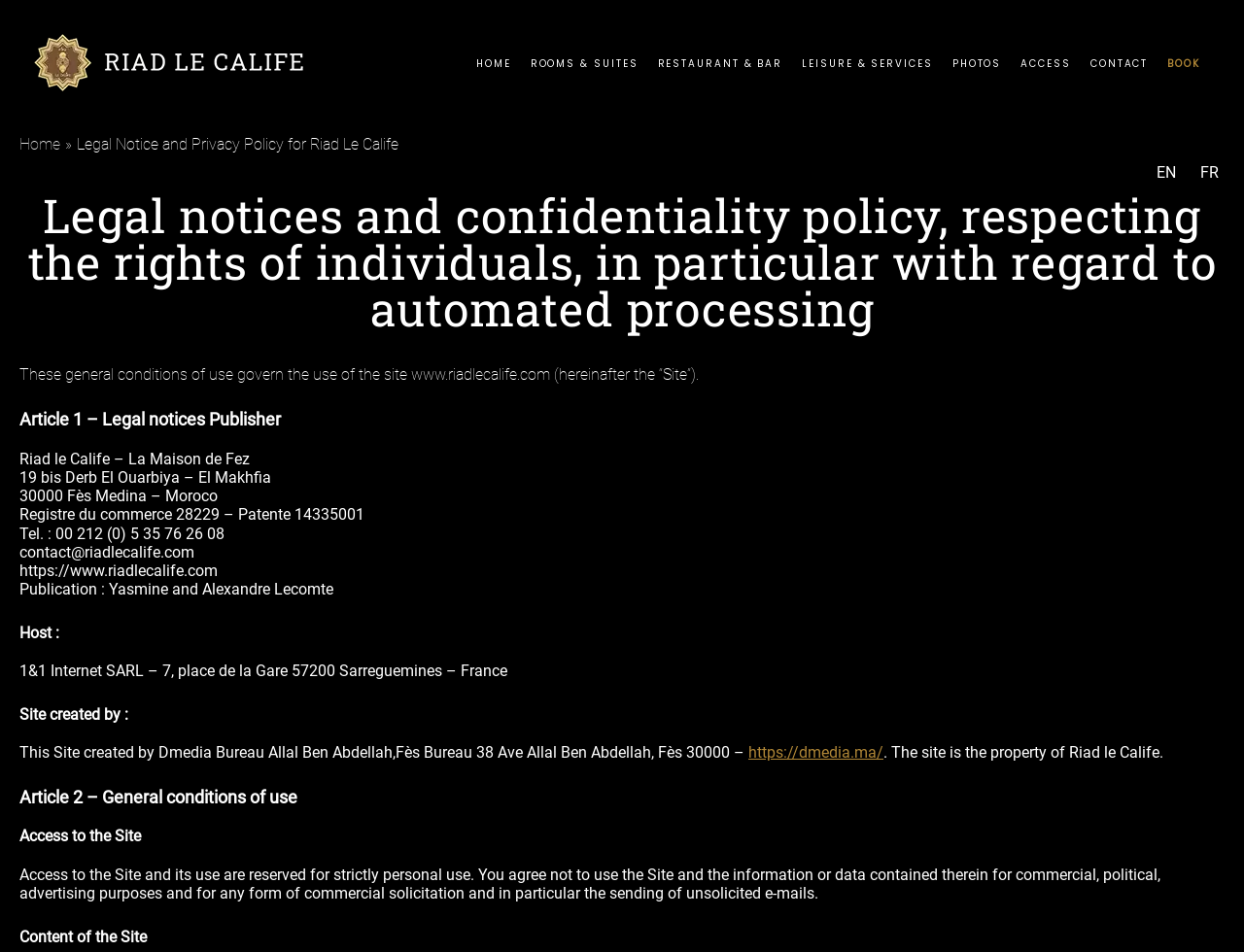What is the purpose of the site?
Look at the screenshot and provide an in-depth answer.

I found the answer by looking at the section 'Article 2 – General conditions of use' where it is stated that 'Access to the Site and its use are reserved for strictly personal use'. This suggests that the purpose of the site is for personal use.